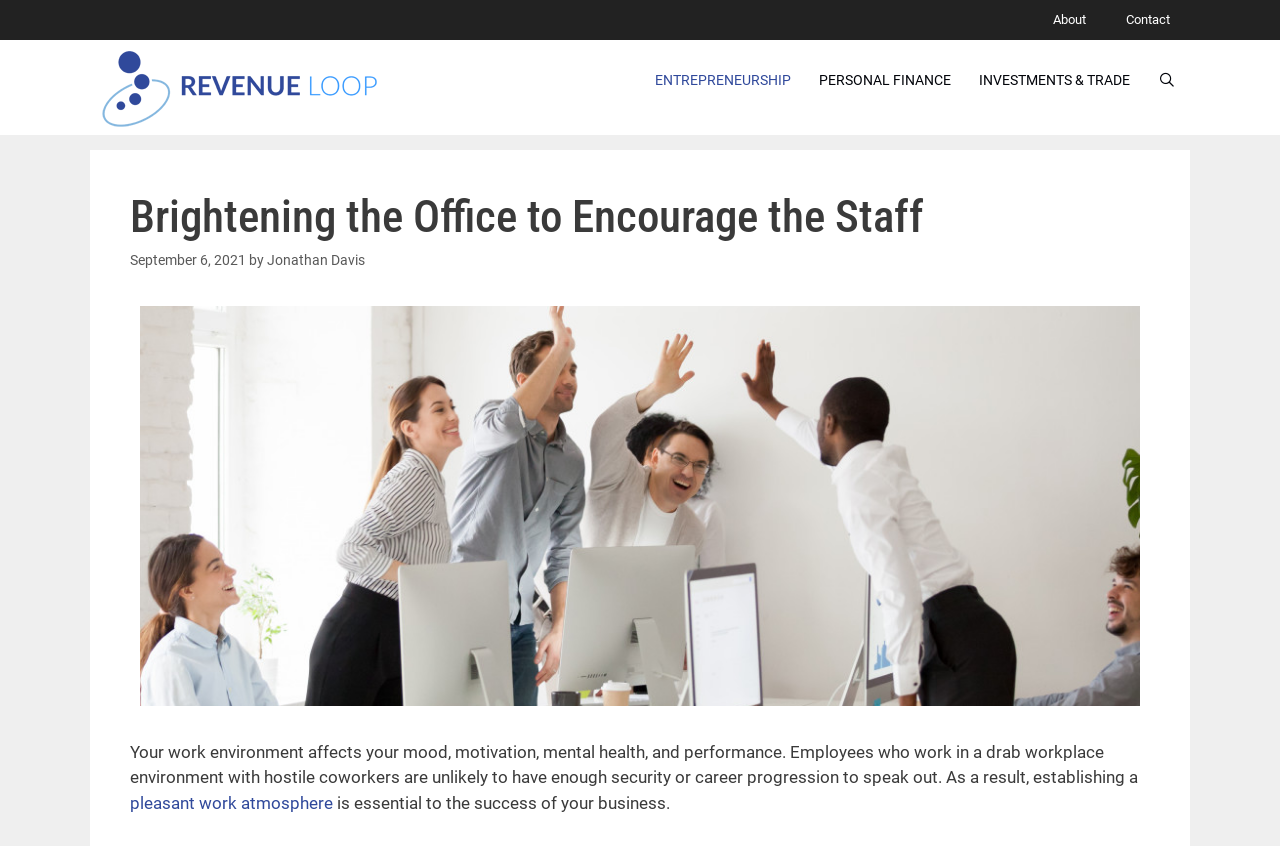Identify the bounding box coordinates for the UI element described by the following text: "Investments & Trade". Provide the coordinates as four float numbers between 0 and 1, in the format [left, top, right, bottom].

[0.754, 0.053, 0.894, 0.136]